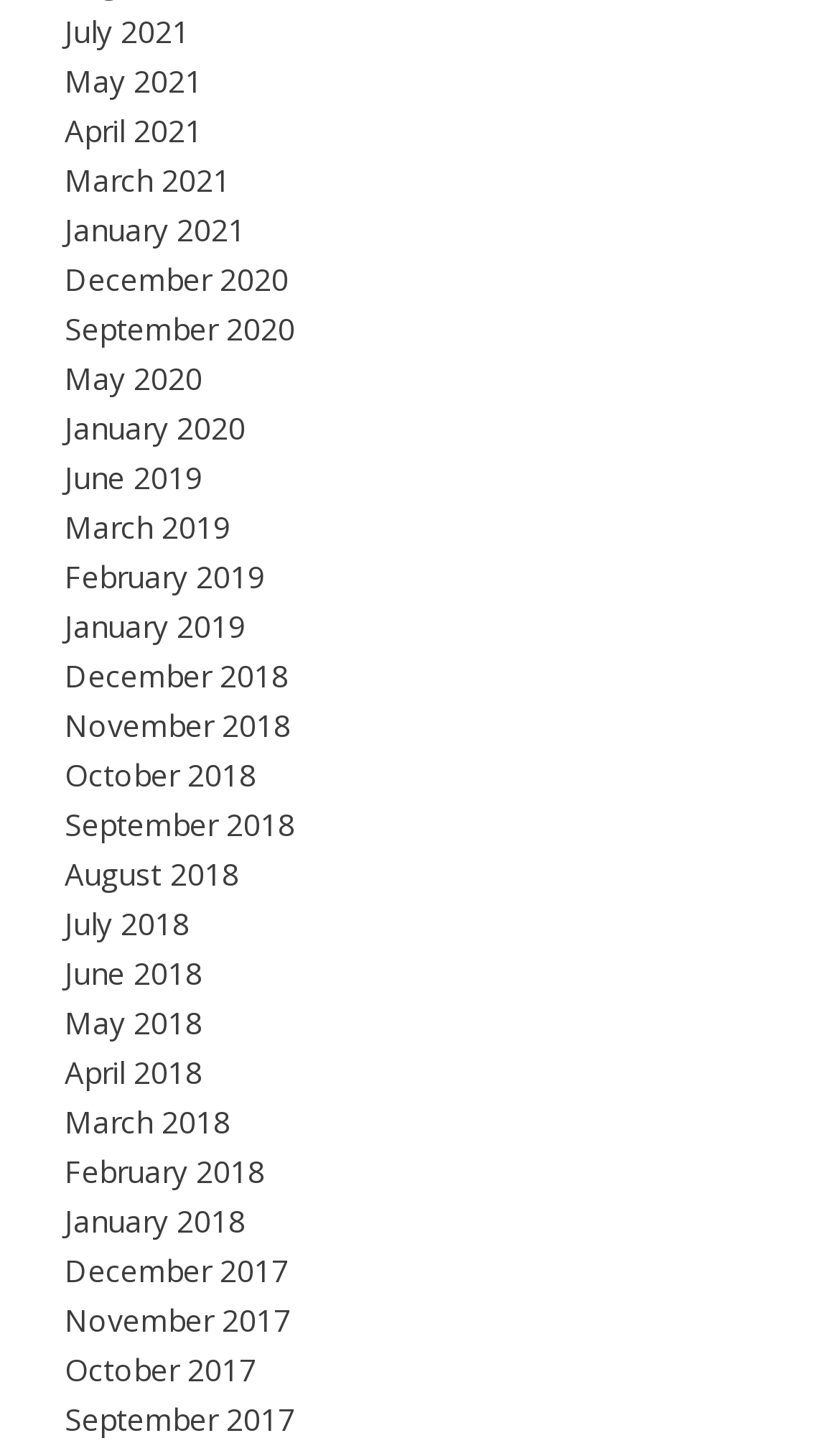Please specify the bounding box coordinates of the area that should be clicked to accomplish the following instruction: "view January 2019". The coordinates should consist of four float numbers between 0 and 1, i.e., [left, top, right, bottom].

[0.077, 0.415, 0.292, 0.444]